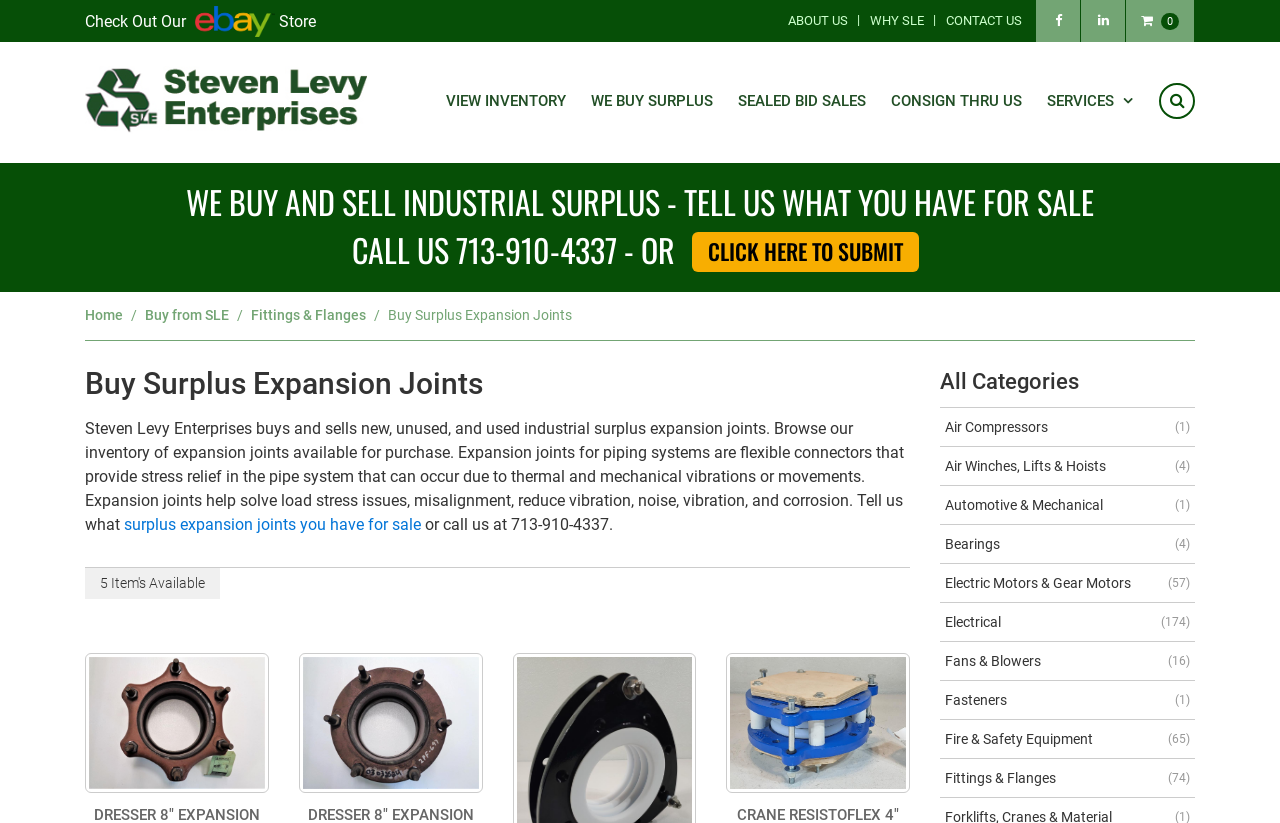Please identify the bounding box coordinates for the region that you need to click to follow this instruction: "Check out eBay store".

[0.148, 0.01, 0.215, 0.044]